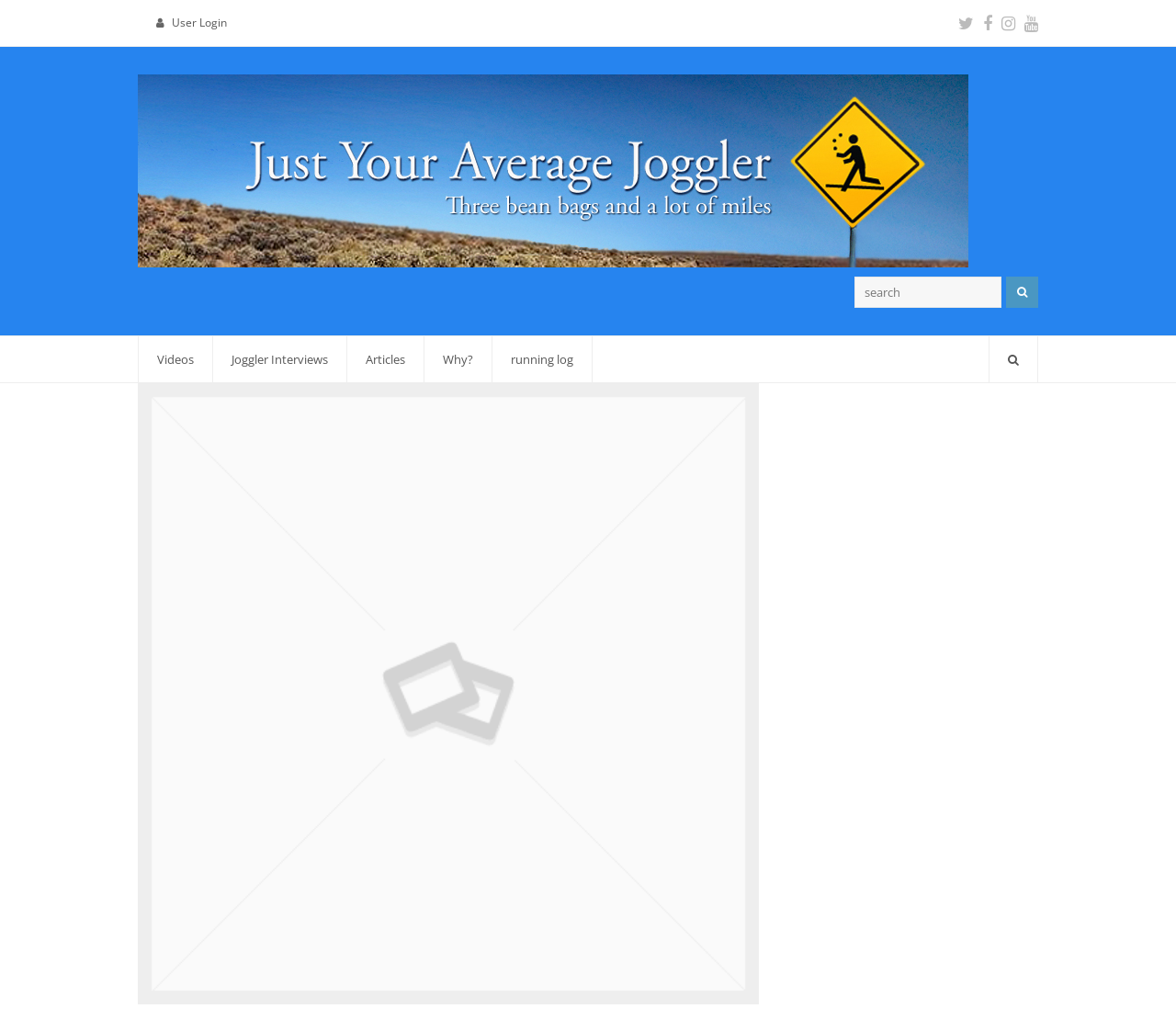Find the bounding box coordinates of the element's region that should be clicked in order to follow the given instruction: "Search for something". The coordinates should consist of four float numbers between 0 and 1, i.e., [left, top, right, bottom].

[0.727, 0.271, 0.852, 0.302]